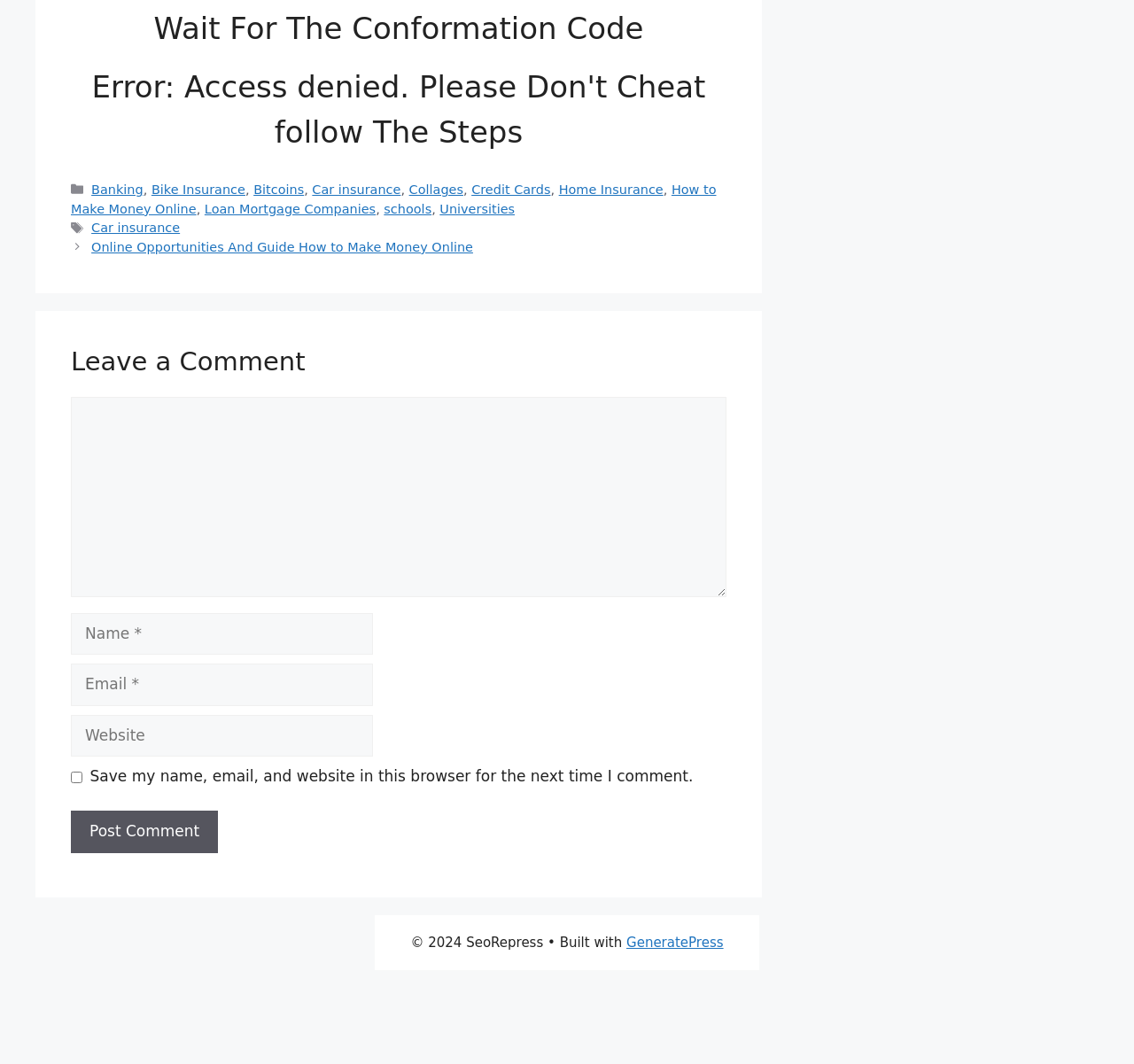Please find the bounding box coordinates of the element that must be clicked to perform the given instruction: "Click on the 'Online Opportunities And Guide How to Make Money Online' link". The coordinates should be four float numbers from 0 to 1, i.e., [left, top, right, bottom].

[0.081, 0.226, 0.417, 0.239]